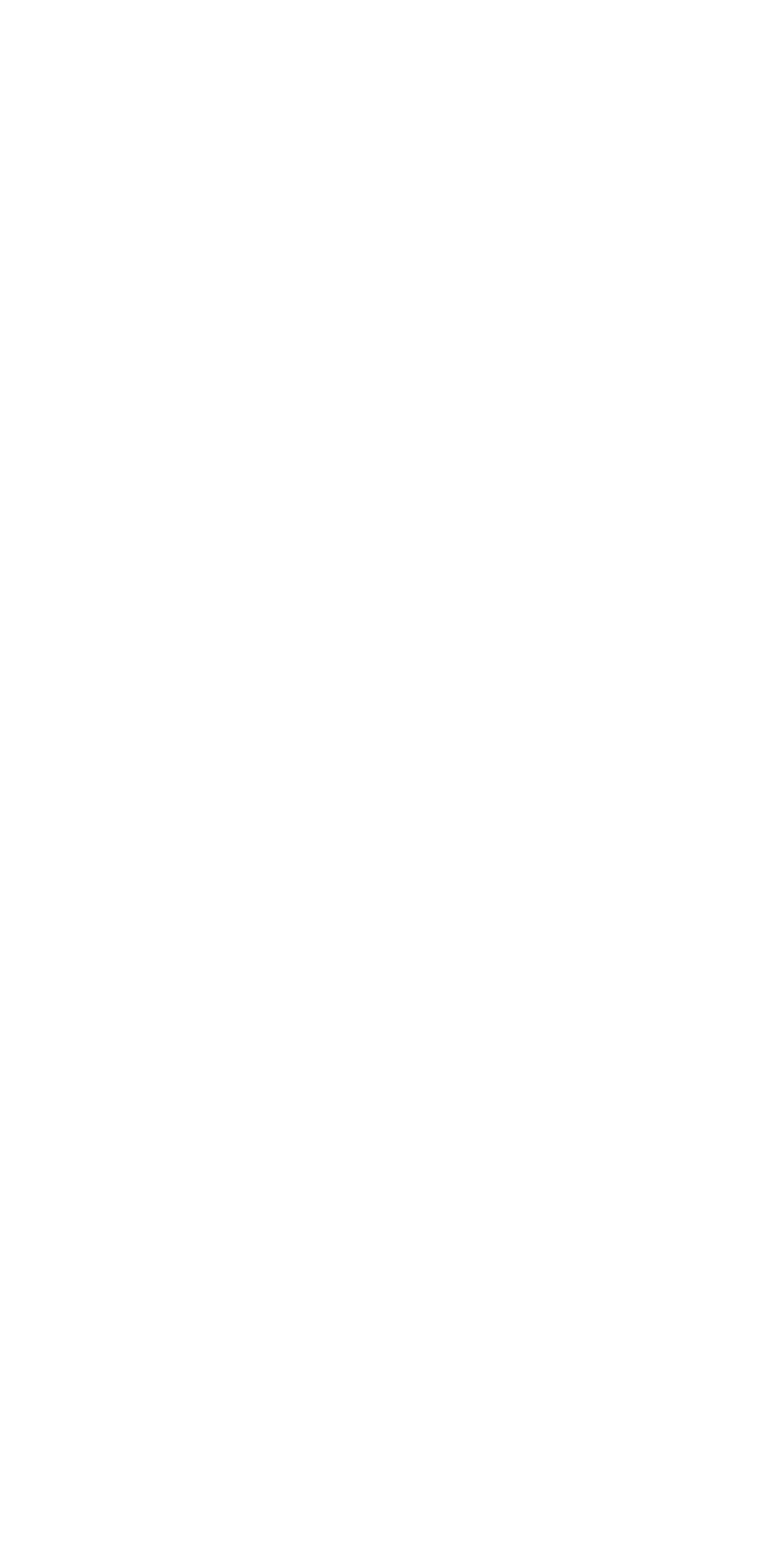Identify the bounding box coordinates of the region that needs to be clicked to carry out this instruction: "Click FAQ". Provide these coordinates as four float numbers ranging from 0 to 1, i.e., [left, top, right, bottom].

[0.092, 0.24, 0.159, 0.259]